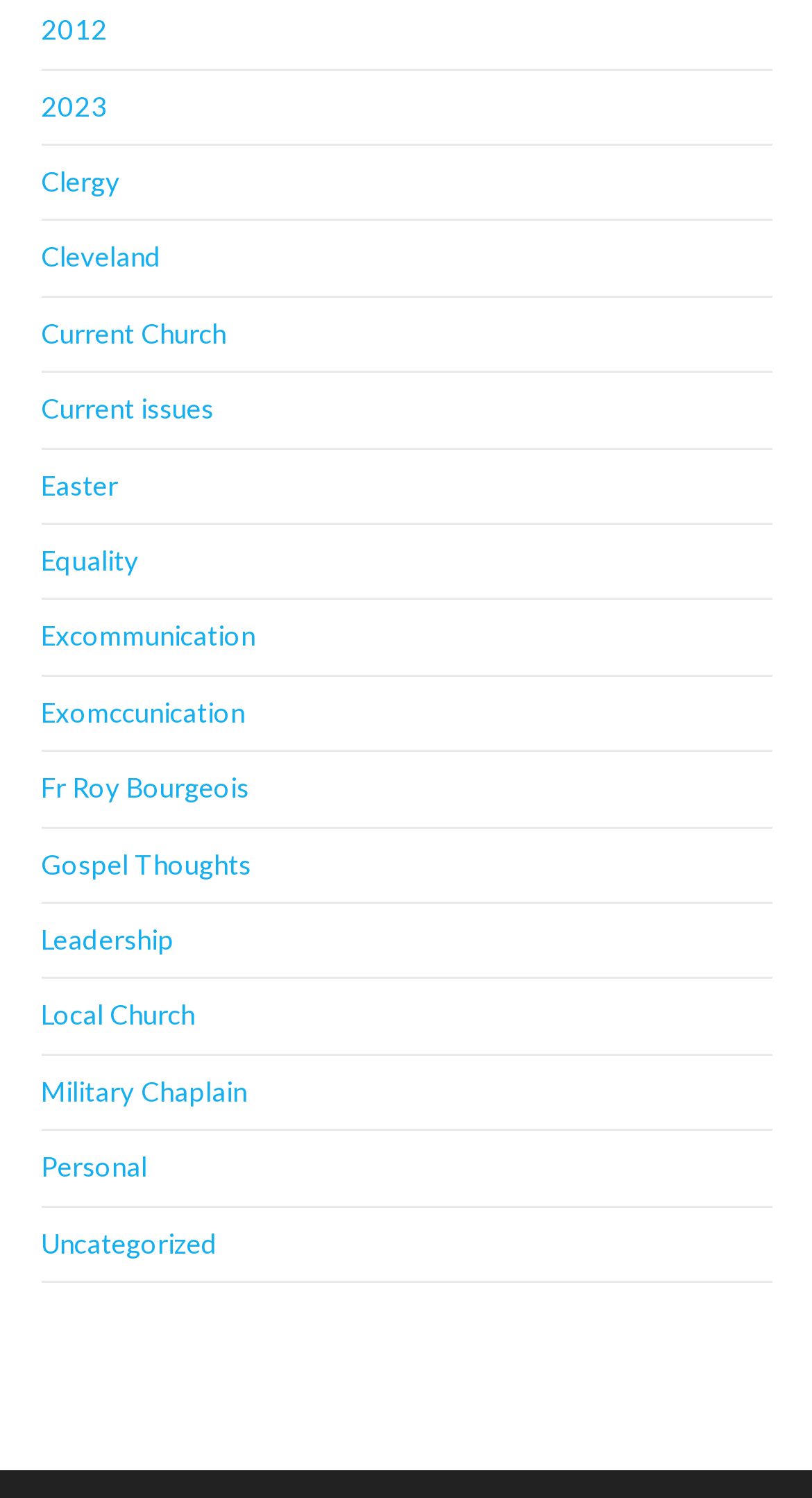Give a concise answer of one word or phrase to the question: 
What is the topic related to Fr Roy Bourgeois?

Leadership